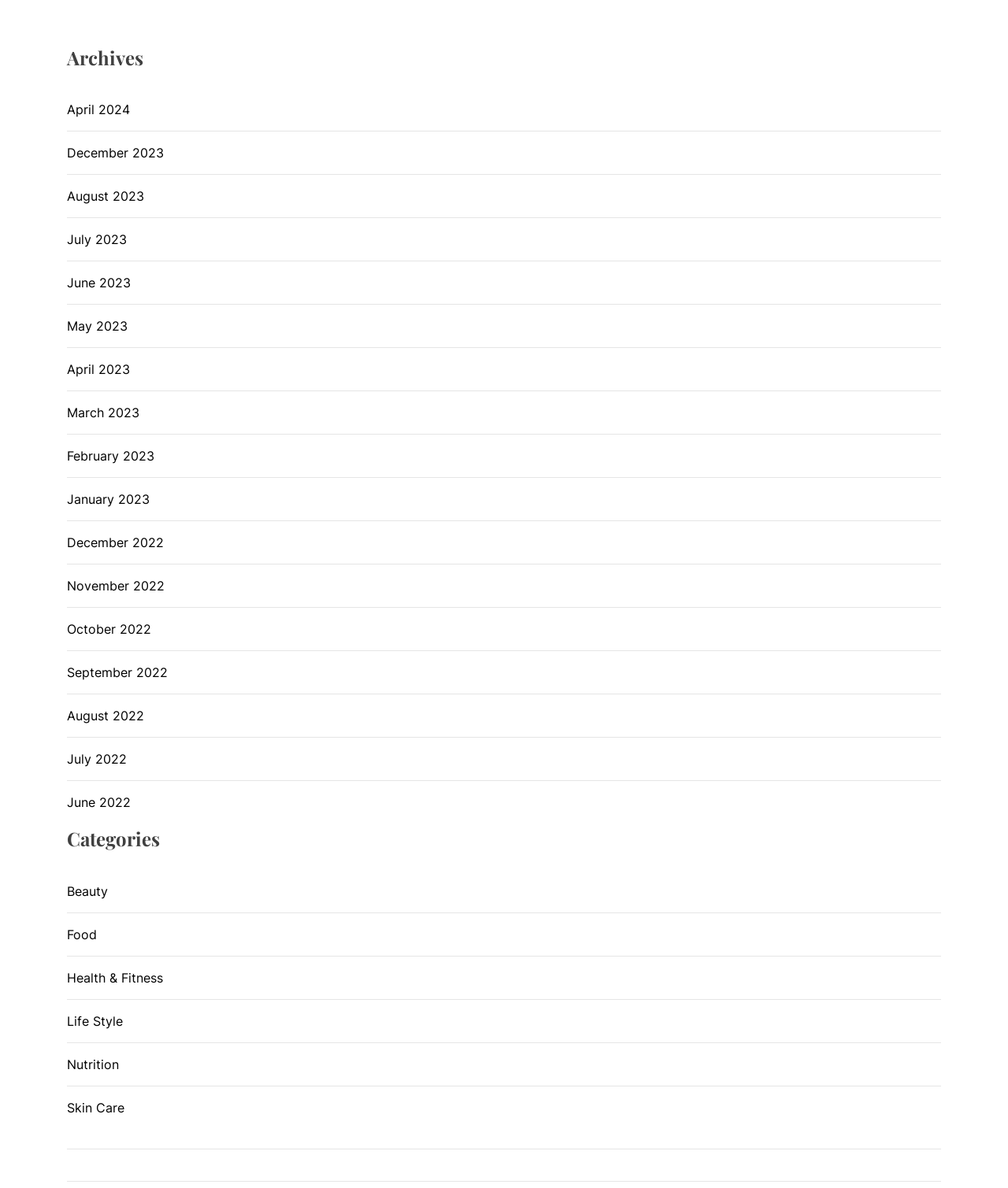Predict the bounding box of the UI element based on the description: "April 2024". The coordinates should be four float numbers between 0 and 1, formatted as [left, top, right, bottom].

[0.066, 0.084, 0.129, 0.1]